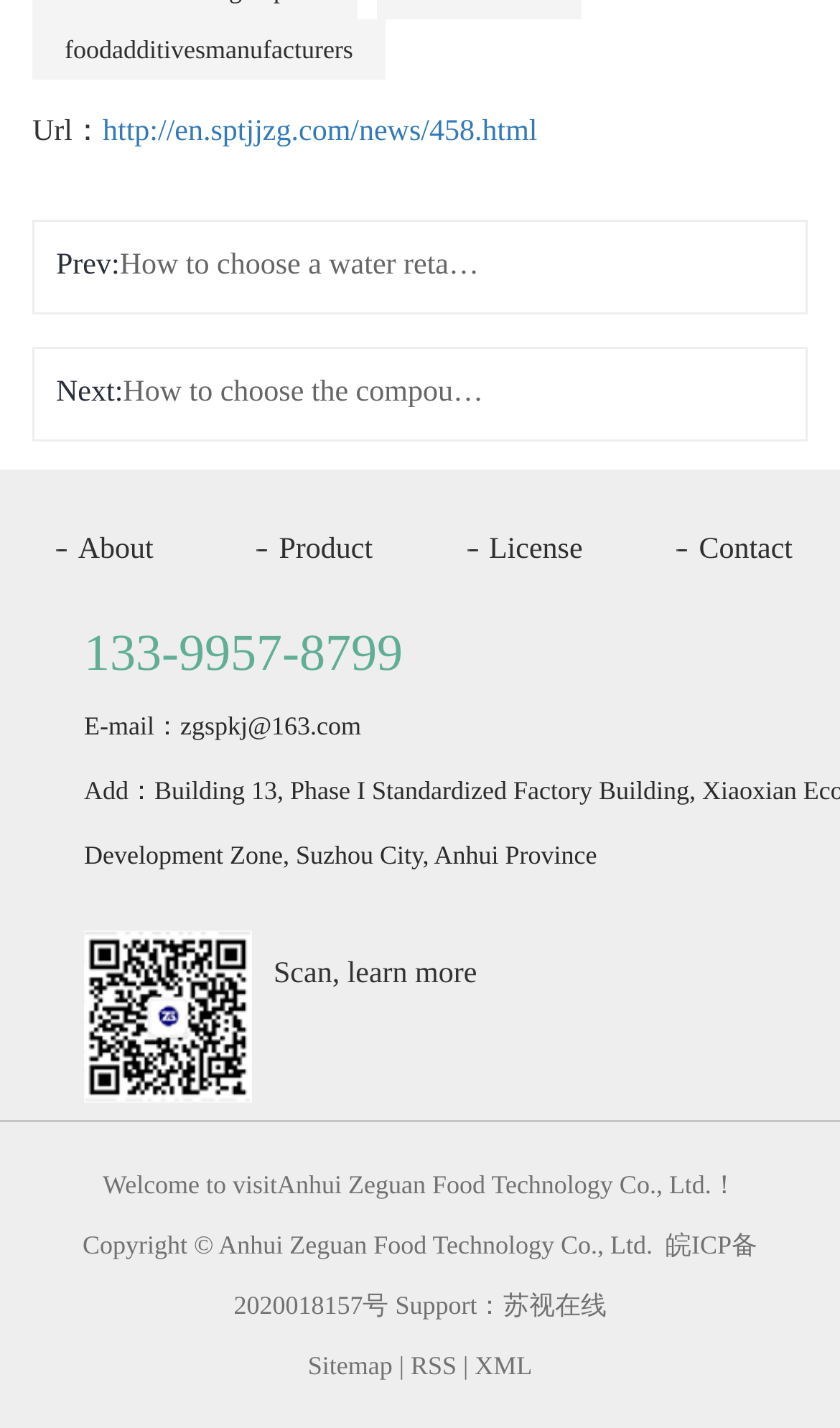Using the image as a reference, answer the following question in as much detail as possible:
How many navigation links are there at the top?

I counted the number of navigation links at the top by looking at the link elements located at [0.067, 0.374, 0.183, 0.396], [0.306, 0.374, 0.444, 0.396], [0.556, 0.374, 0.694, 0.396], and [0.806, 0.374, 0.944, 0.396] which correspond to 'About', 'Product', 'License', and 'Contact' respectively.